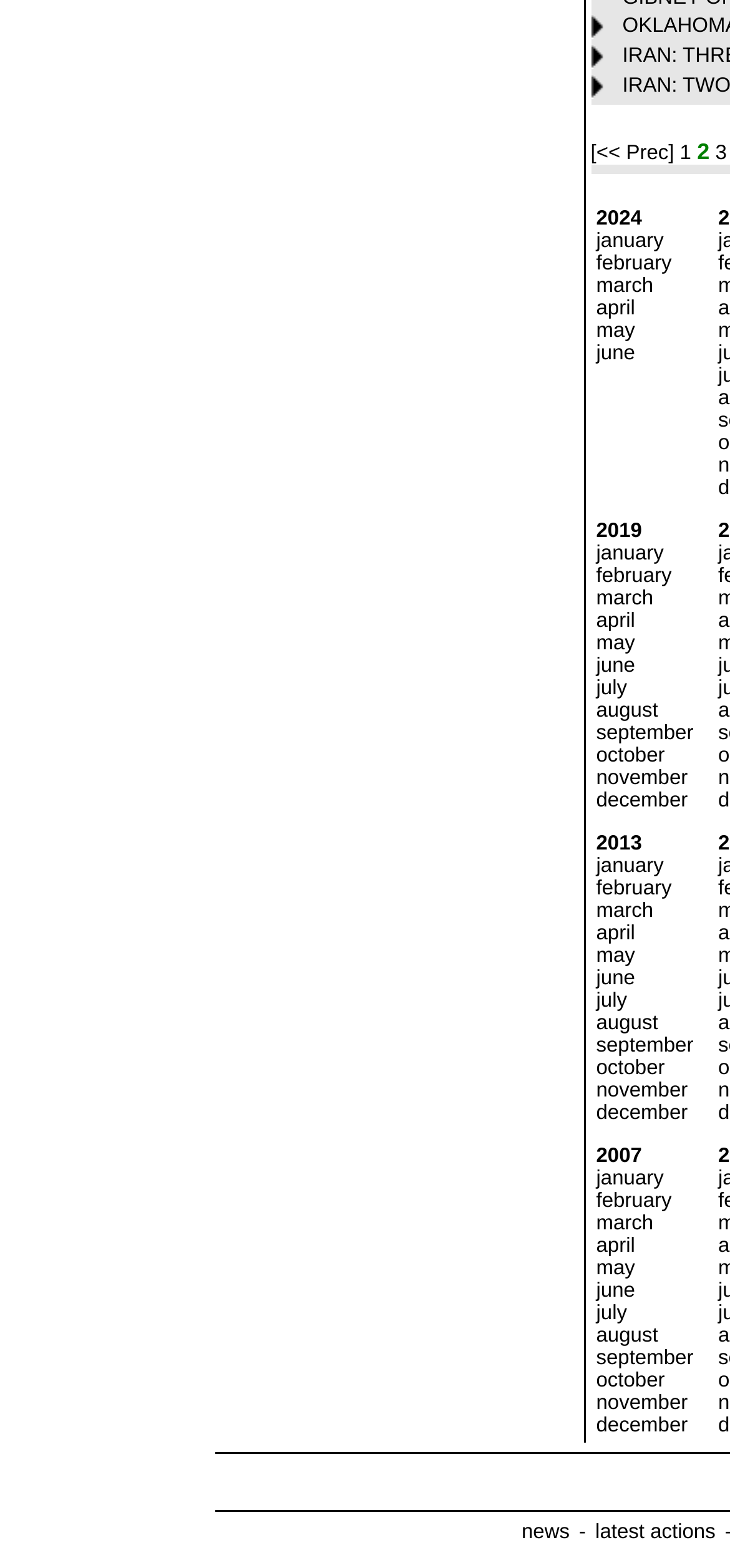Determine the bounding box coordinates of the section I need to click to execute the following instruction: "click the previous page link". Provide the coordinates as four float numbers between 0 and 1, i.e., [left, top, right, bottom].

[0.809, 0.091, 0.931, 0.105]